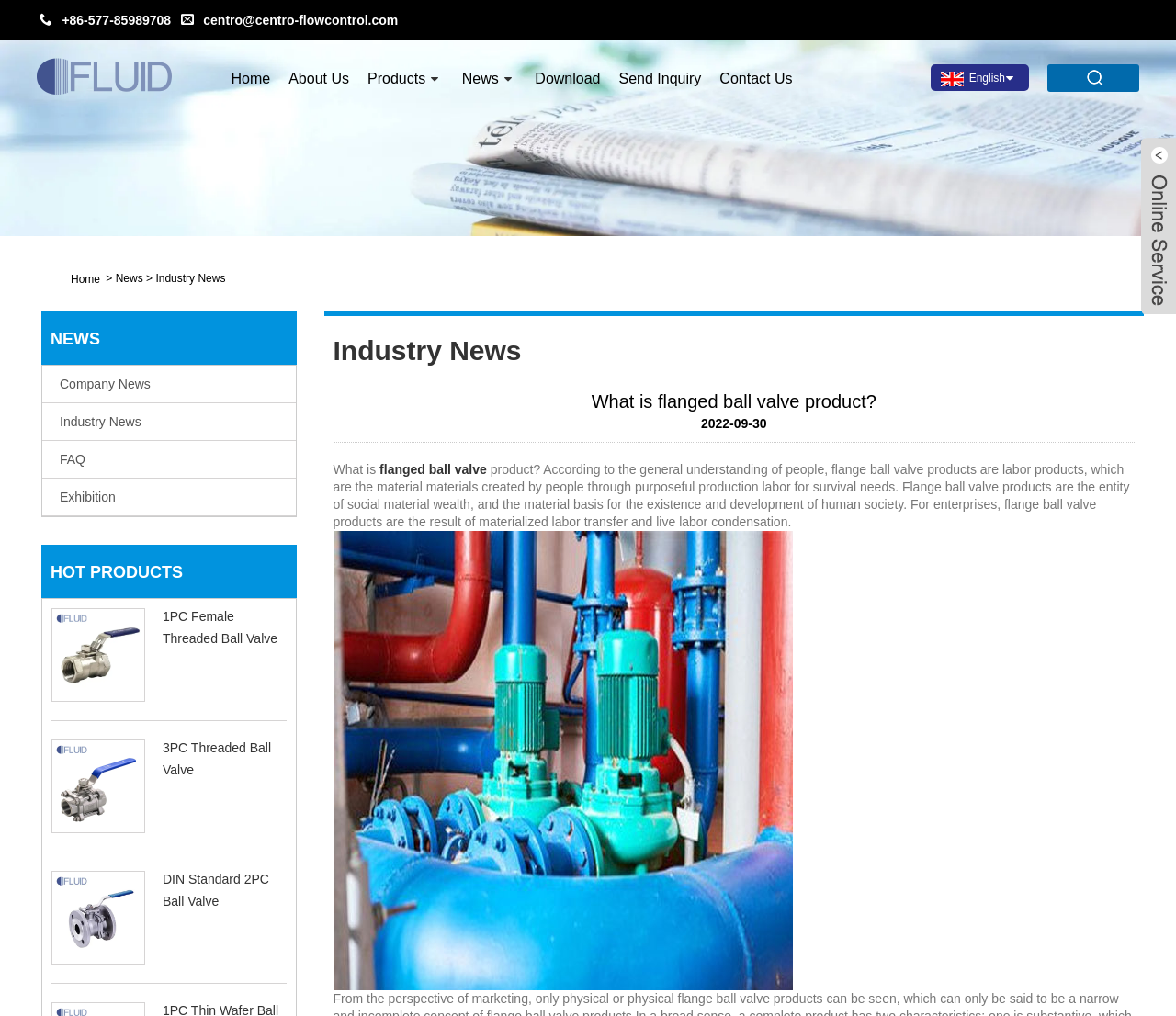Locate the UI element described as follows: "1PC Female Threaded Ball Valve". Return the bounding box coordinates as four float numbers between 0 and 1 in the order [left, top, right, bottom].

[0.138, 0.599, 0.236, 0.635]